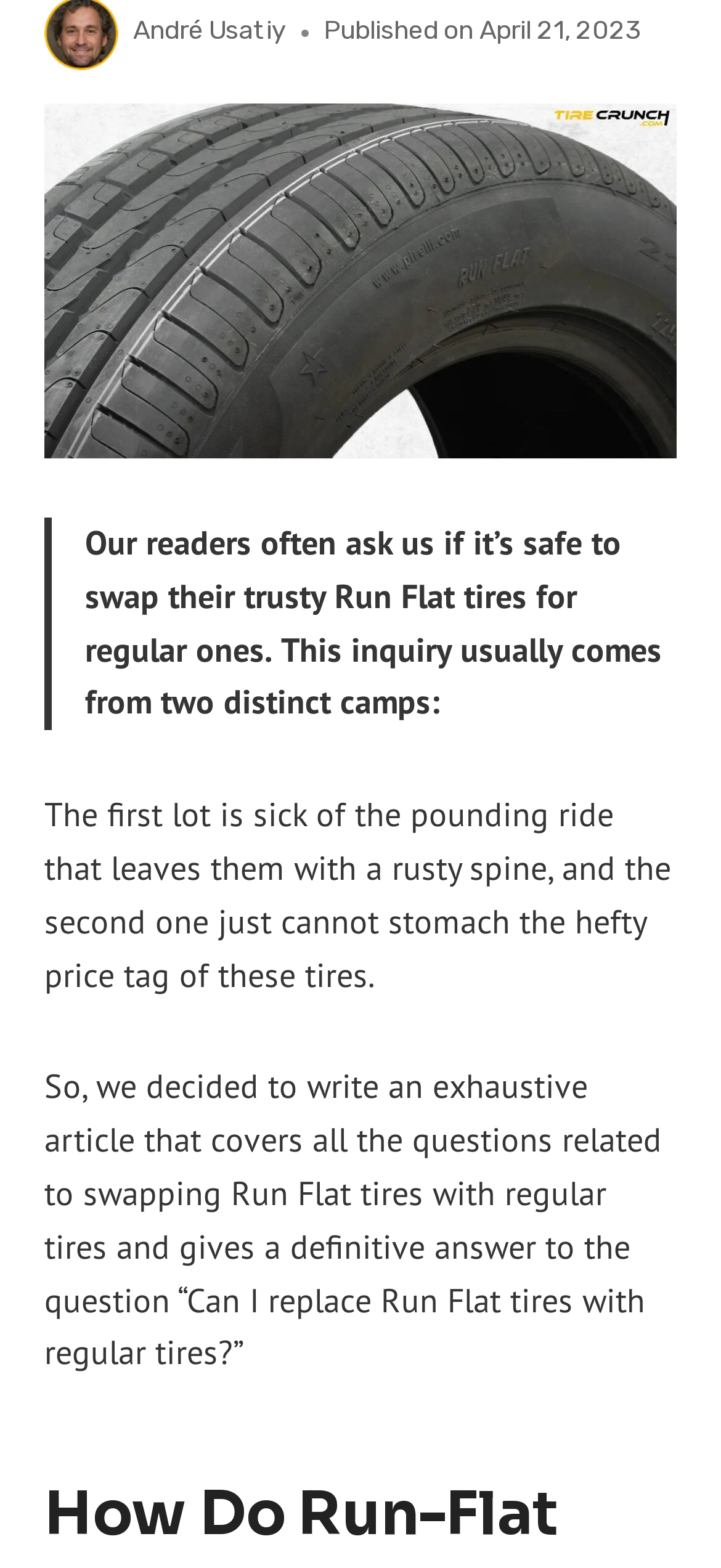Identify the bounding box coordinates of the HTML element based on this description: "Run-Flat Tires".

[0.062, 0.175, 0.285, 0.193]